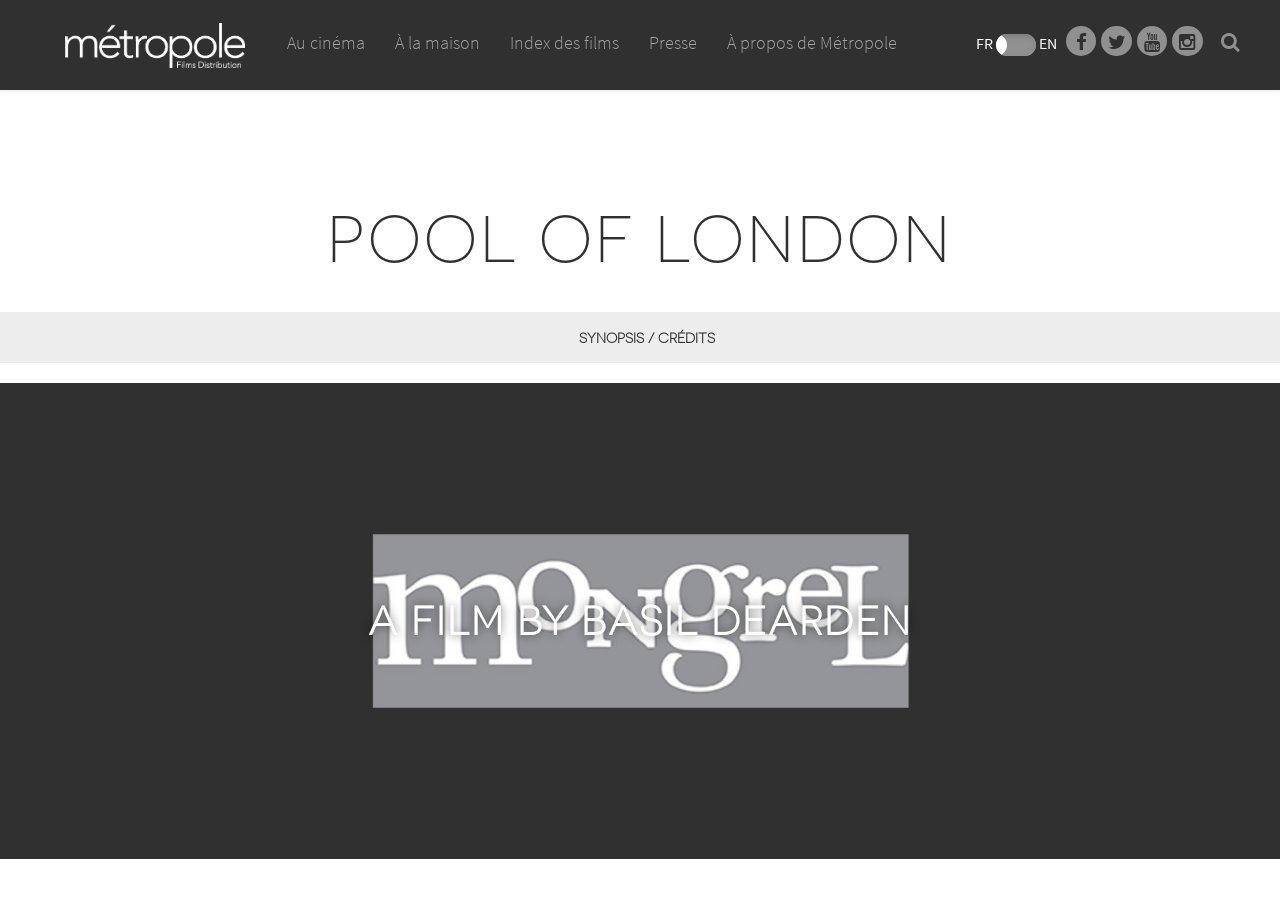Provide the bounding box coordinates of the UI element that matches the description: "Call Us".

None